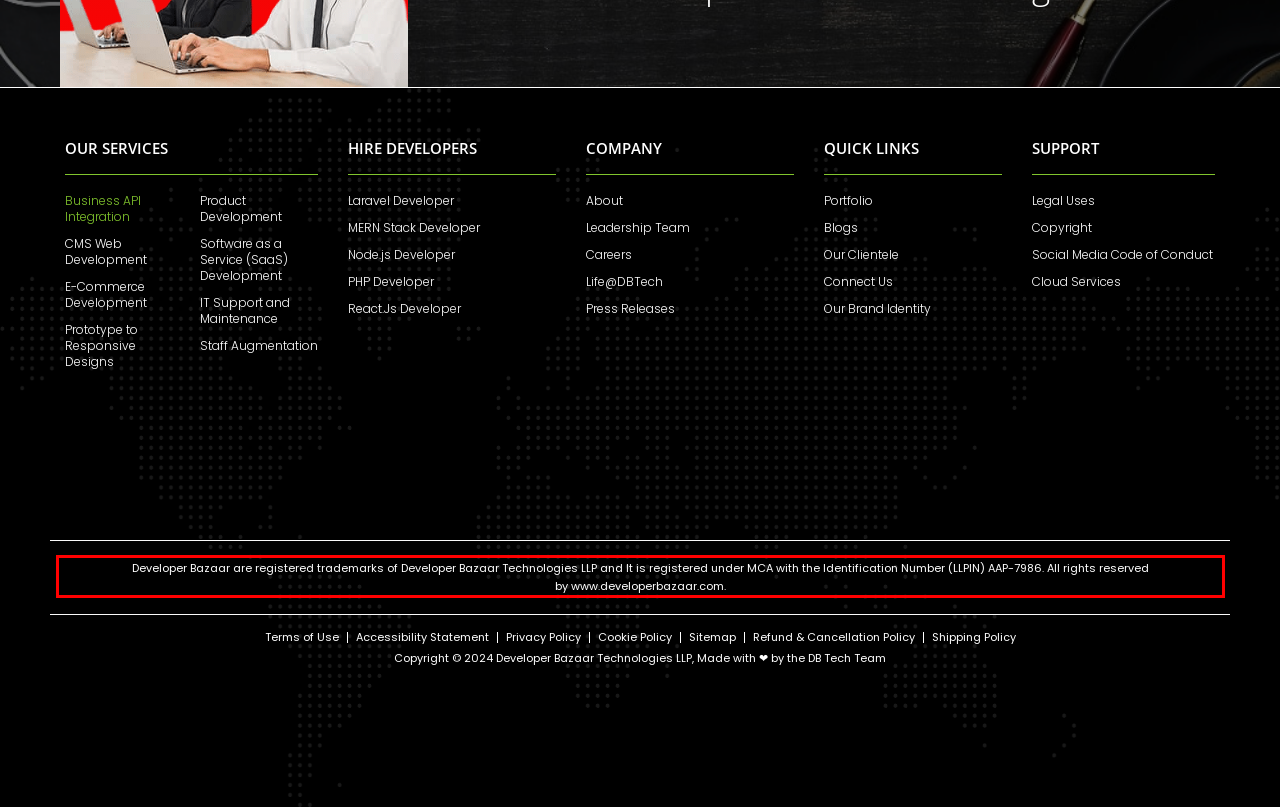You have a screenshot of a webpage with a red bounding box. Use OCR to generate the text contained within this red rectangle.

Developer Bazaar are registered trademarks of Developer Bazaar Technologies LLP and It is registered under MCA with the Identification Number (LLPIN) AAP-7986. All rights reserved by www.developerbazaar.com.